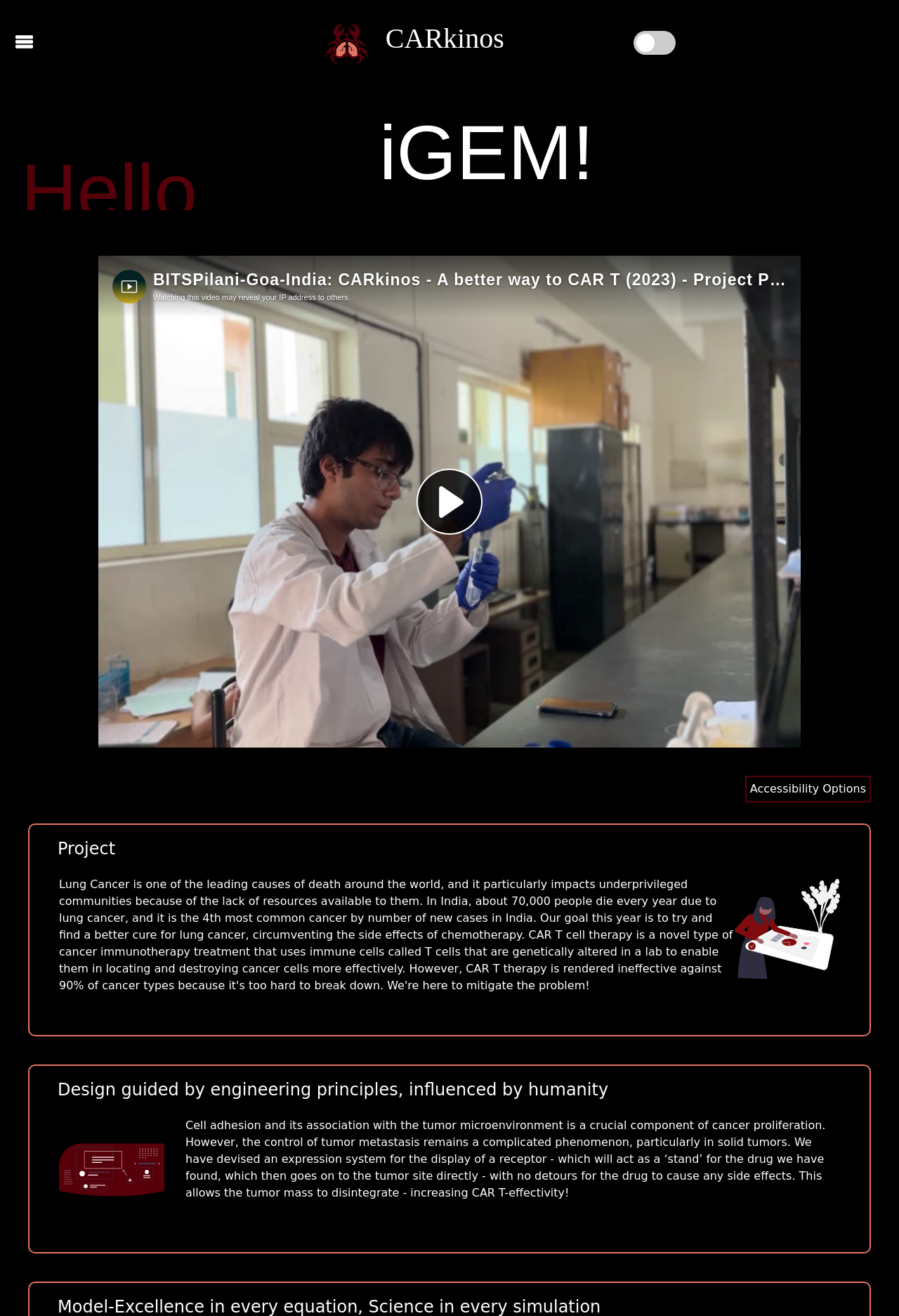What is the significance of cell adhesion in the project?
Look at the screenshot and respond with one word or a short phrase.

Cancer proliferation